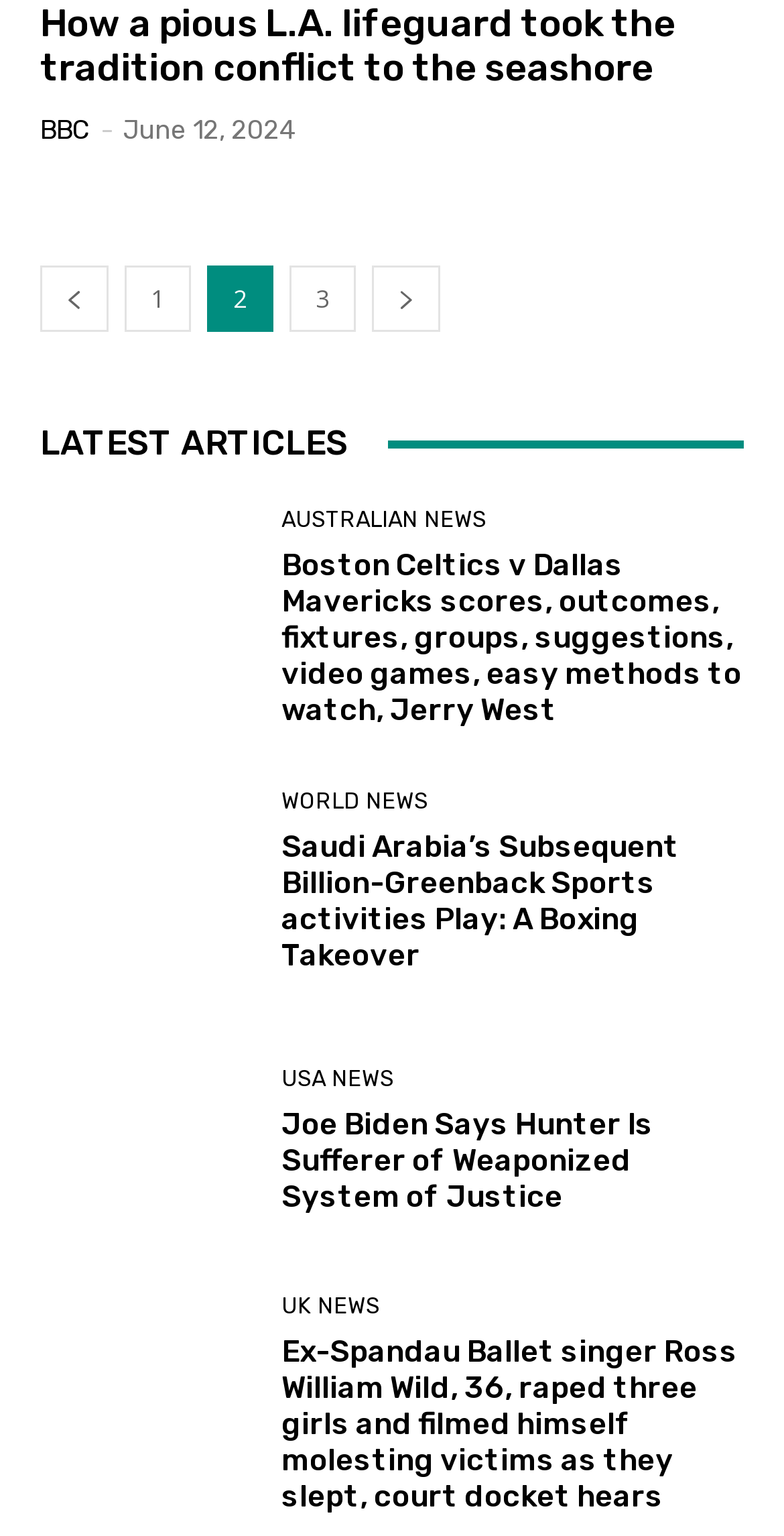How many links are there in the pagination section?
Refer to the image and give a detailed answer to the question.

The pagination section is a LayoutTable element with ID 373, which contains four link elements with IDs 421, 422, 424, and 427. These links are for navigating to different pages.